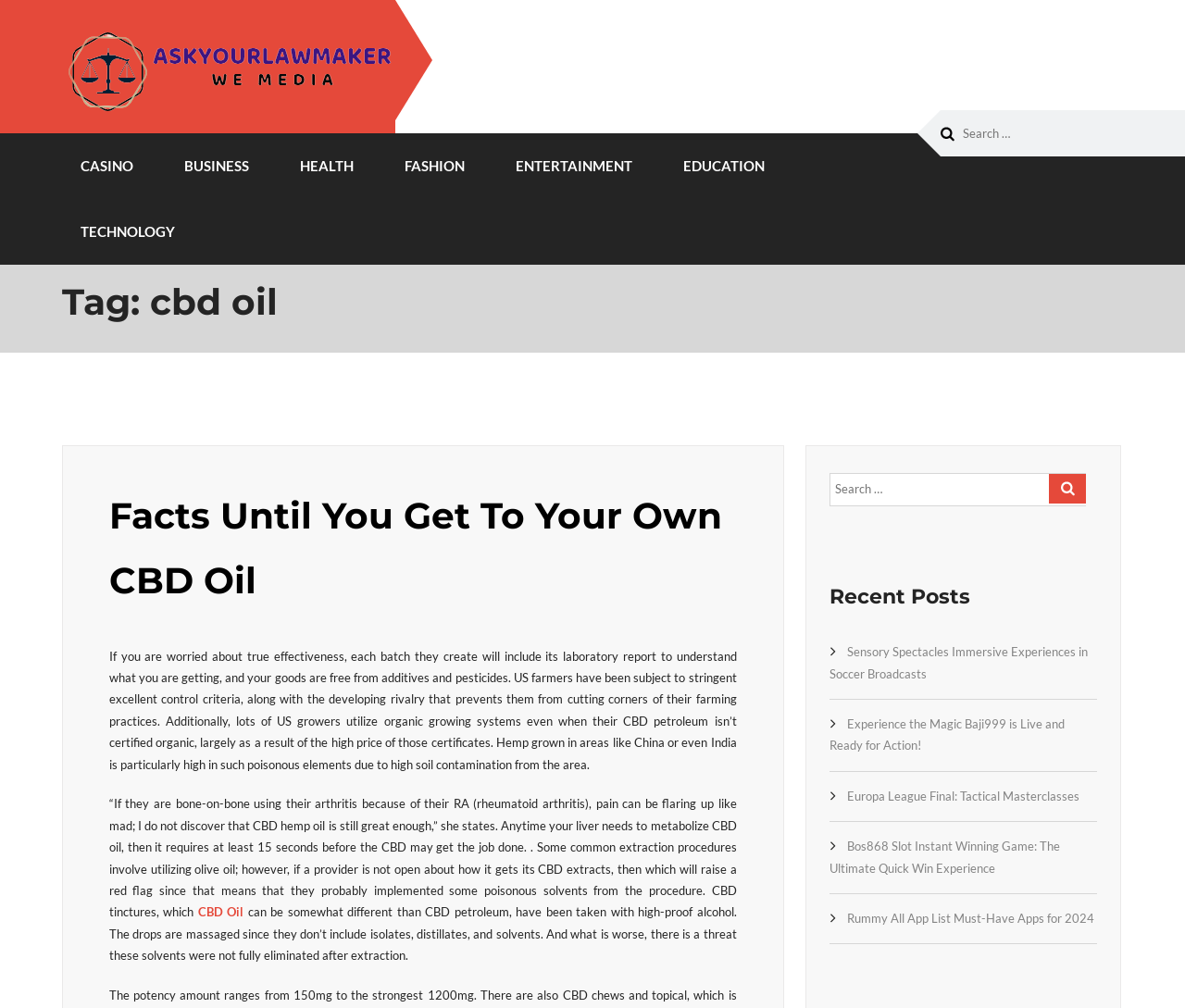Pinpoint the bounding box coordinates of the element to be clicked to execute the instruction: "Read the recent post about Sensory Spectacles Immersive Experiences in Soccer Broadcasts".

[0.7, 0.639, 0.918, 0.675]